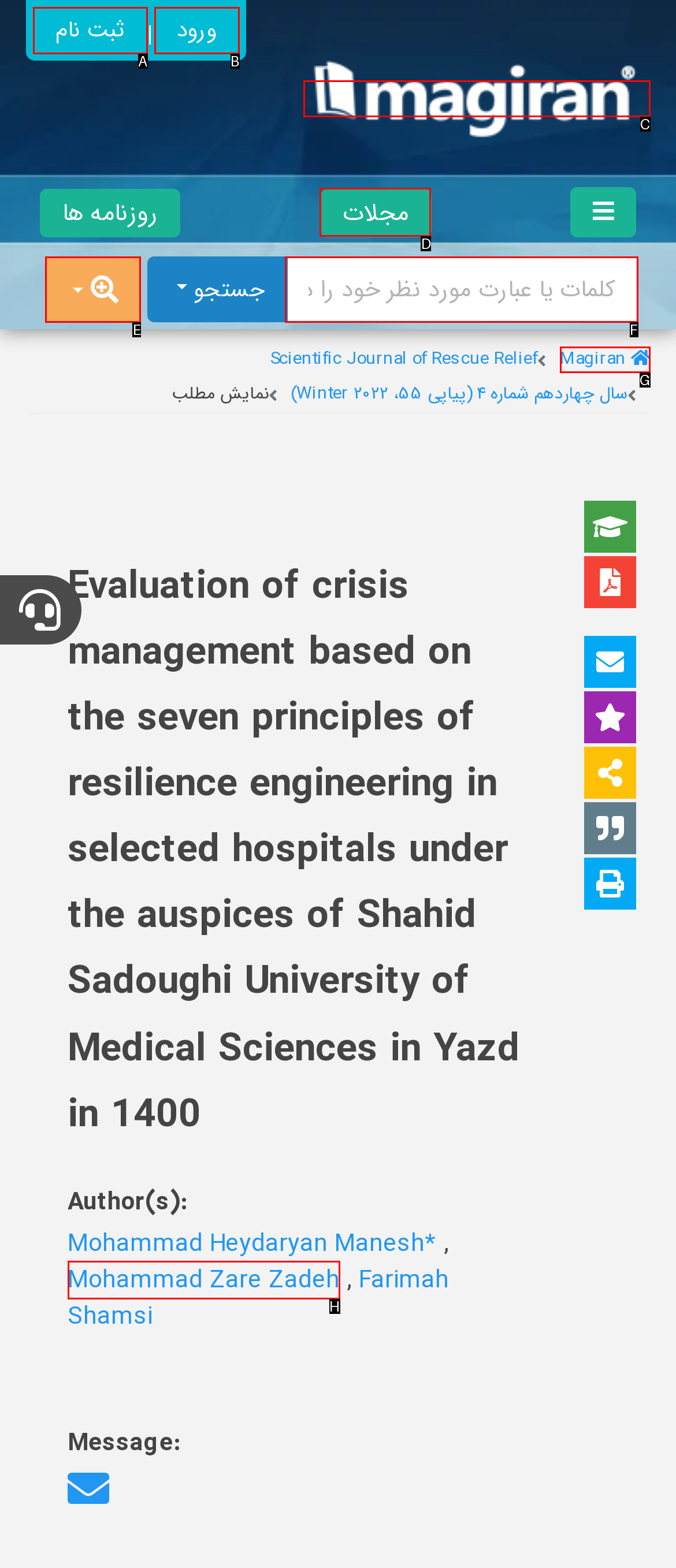Given the description: title="بانک اطلاعات نشریات کشور", determine the corresponding lettered UI element.
Answer with the letter of the selected option.

C